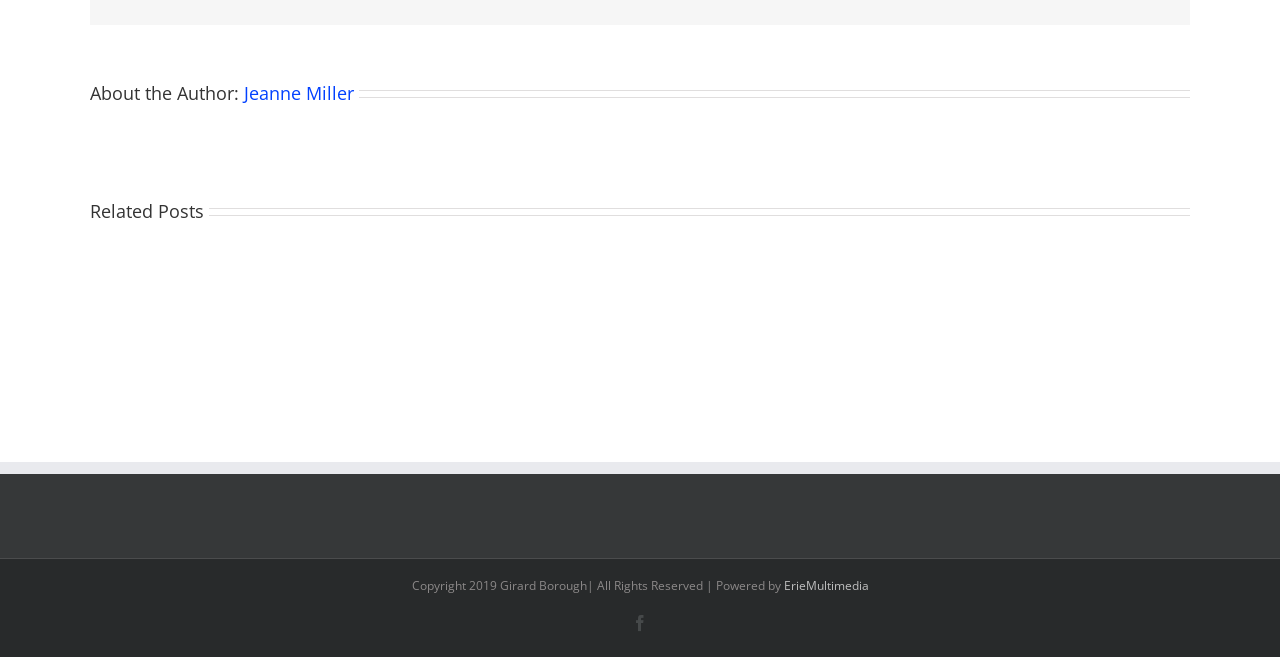How many related posts are there?
Can you give a detailed and elaborate answer to the question?

There are 5 related posts listed on the webpage, each with a number (1/5, 2/5, ..., 5/5) and a link to the post.